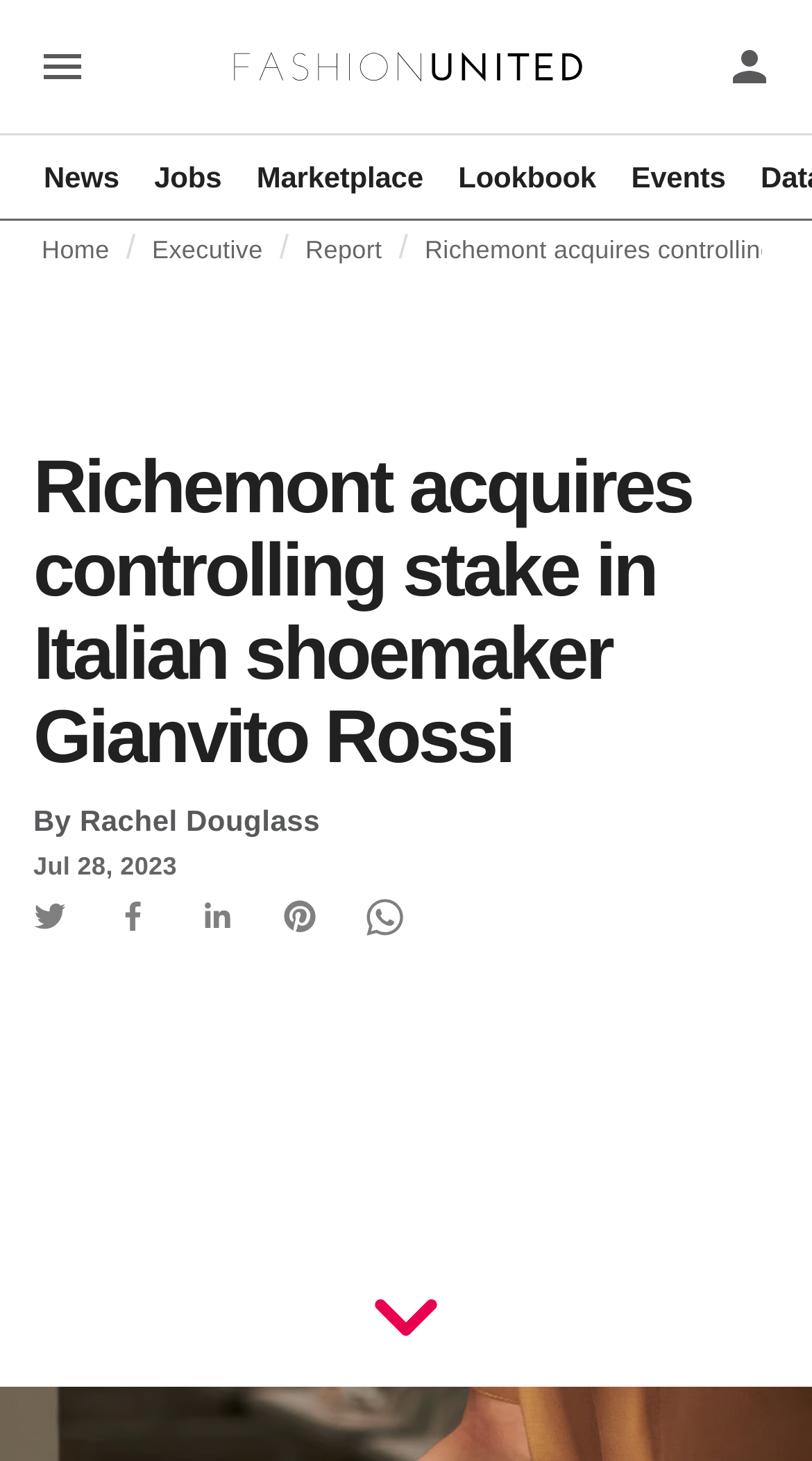Locate the bounding box coordinates of the segment that needs to be clicked to meet this instruction: "Go to FashionUnited homepage".

[0.287, 0.033, 0.718, 0.058]